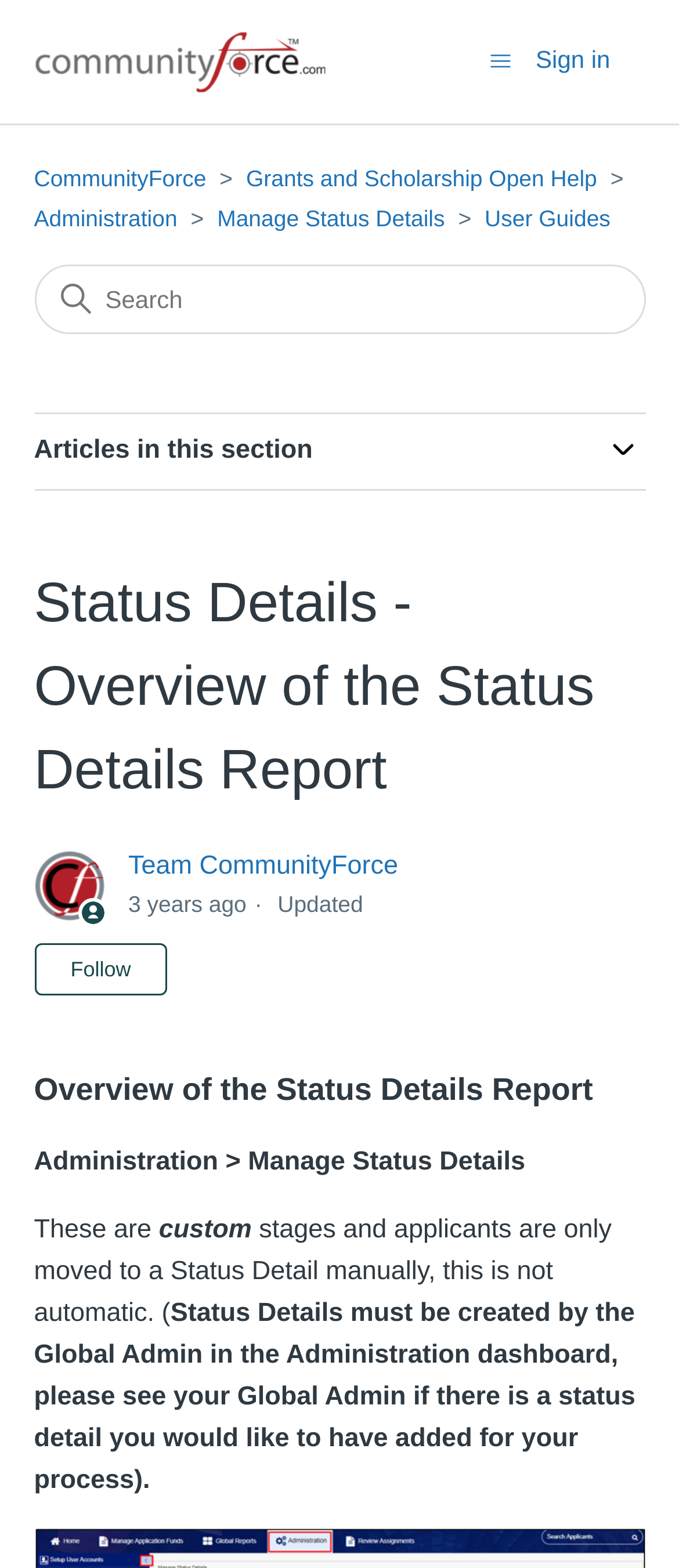Give a one-word or short phrase answer to the question: 
Who can create Status Details?

Global Admin